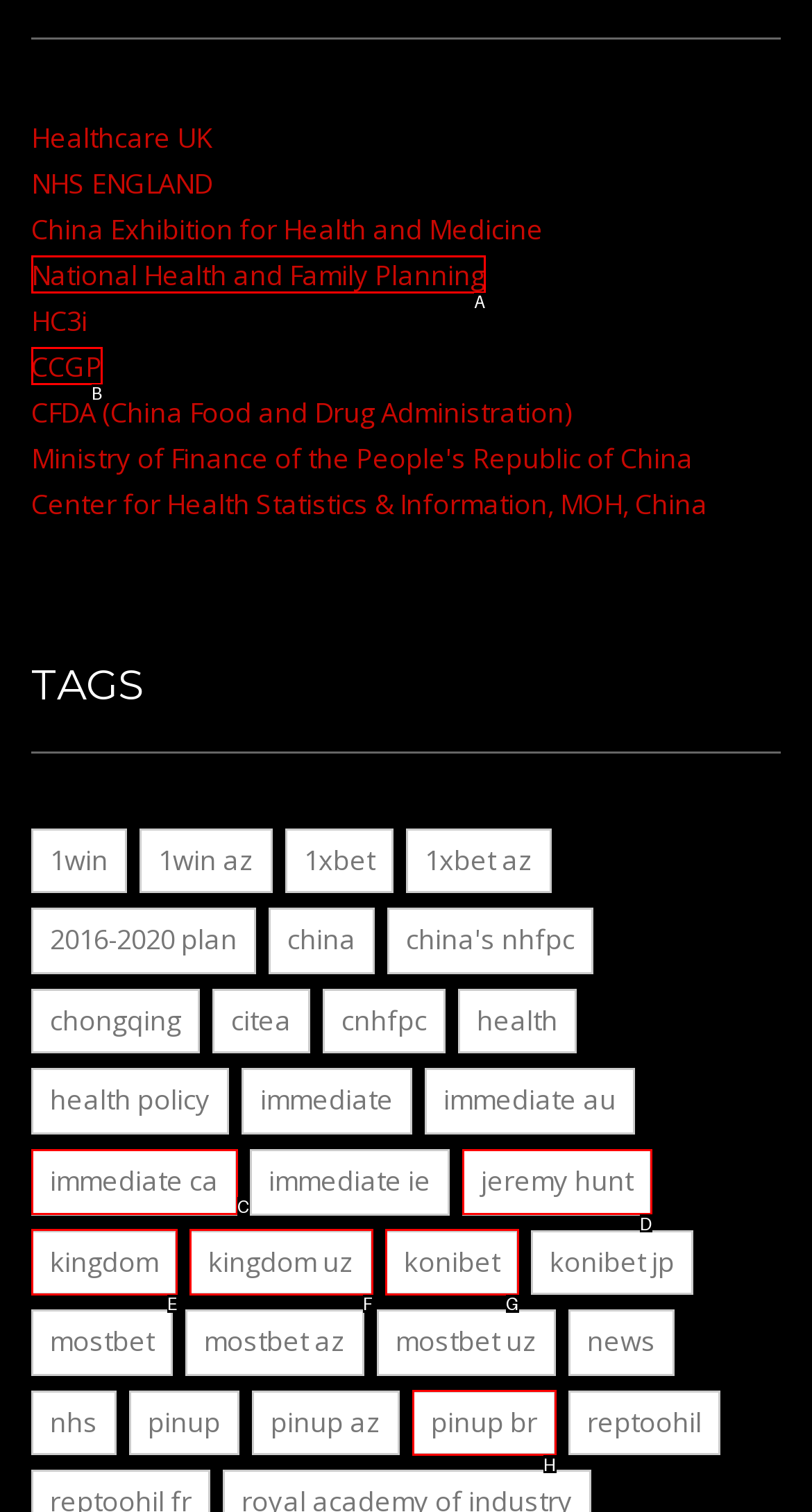Identify the UI element that best fits the description: National Health and Family Planning
Respond with the letter representing the correct option.

A